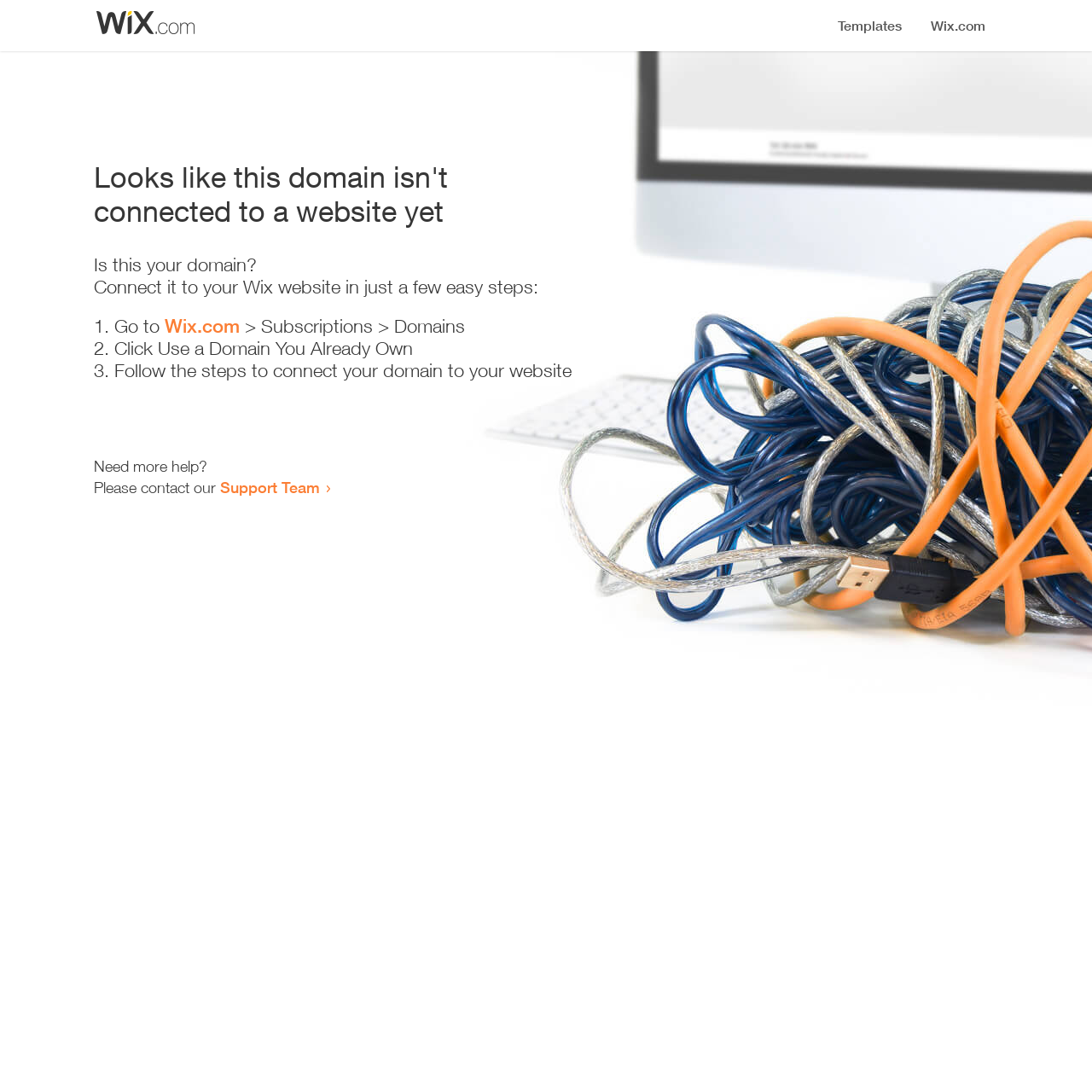Respond with a single word or phrase to the following question: How many steps are required to connect the domain to a website?

3